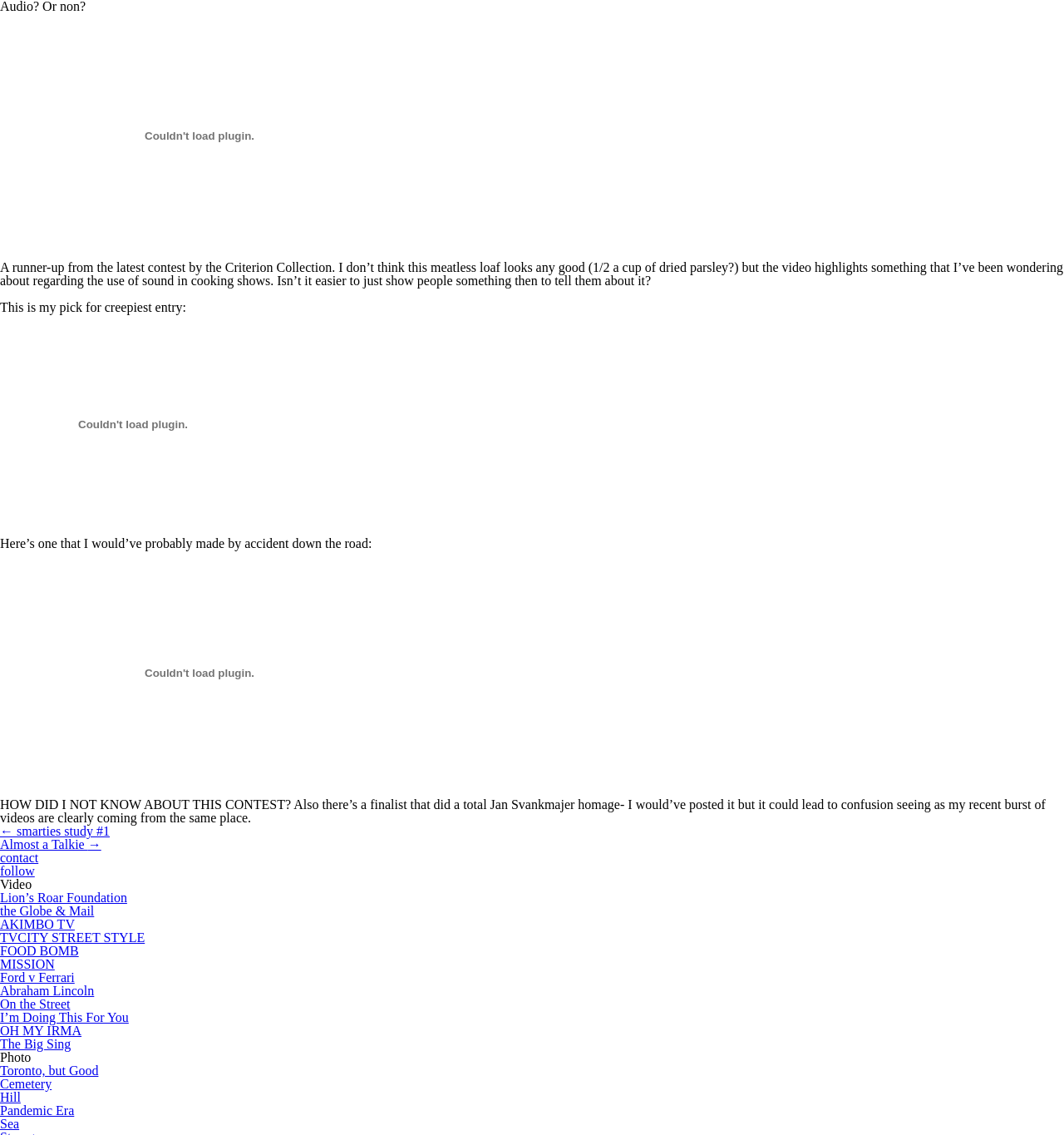Pinpoint the bounding box coordinates for the area that should be clicked to perform the following instruction: "Click the 'follow' link".

[0.0, 0.761, 0.033, 0.774]